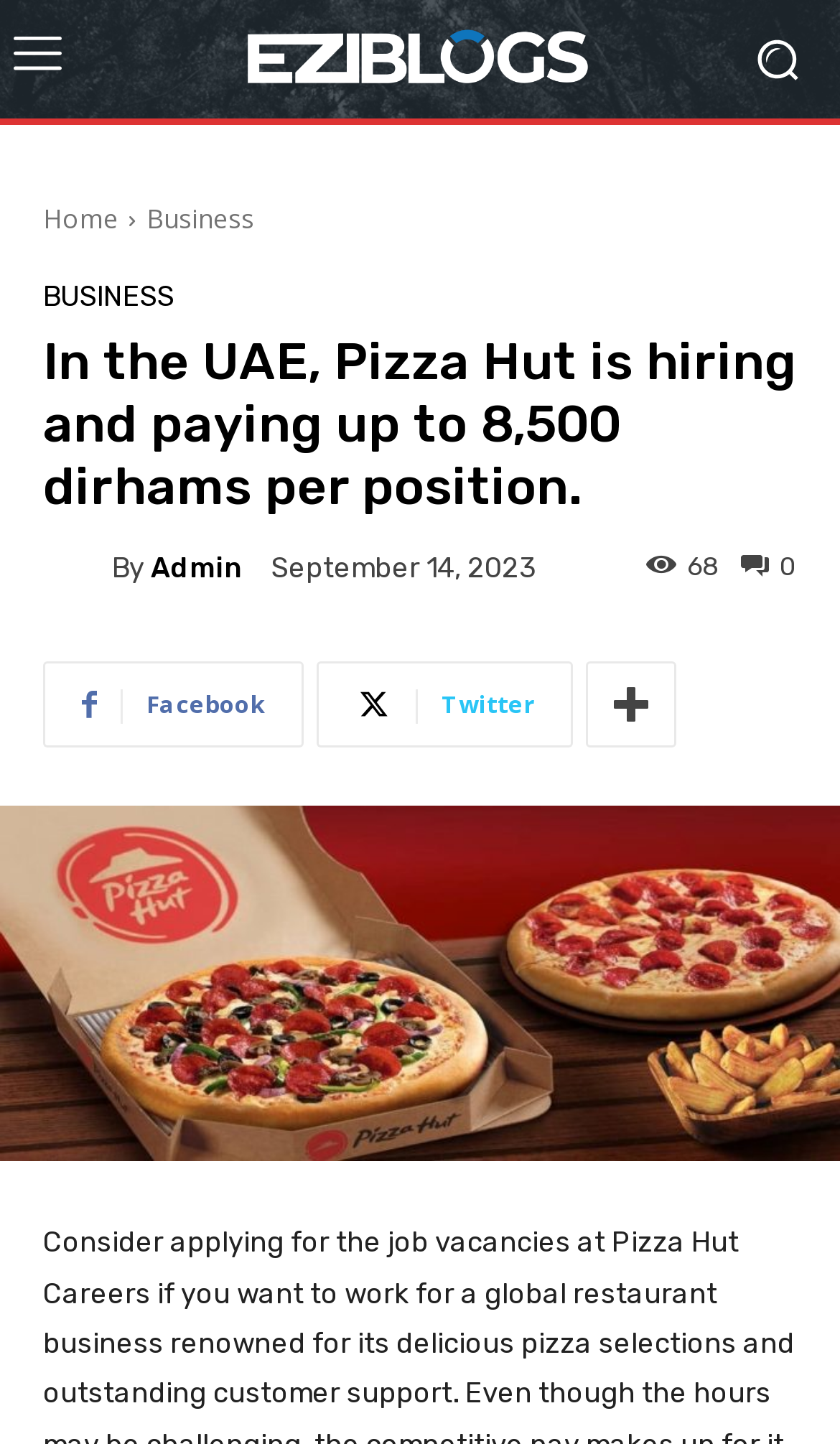Please give a short response to the question using one word or a phrase:
What is the date of the article?

September 14, 2023